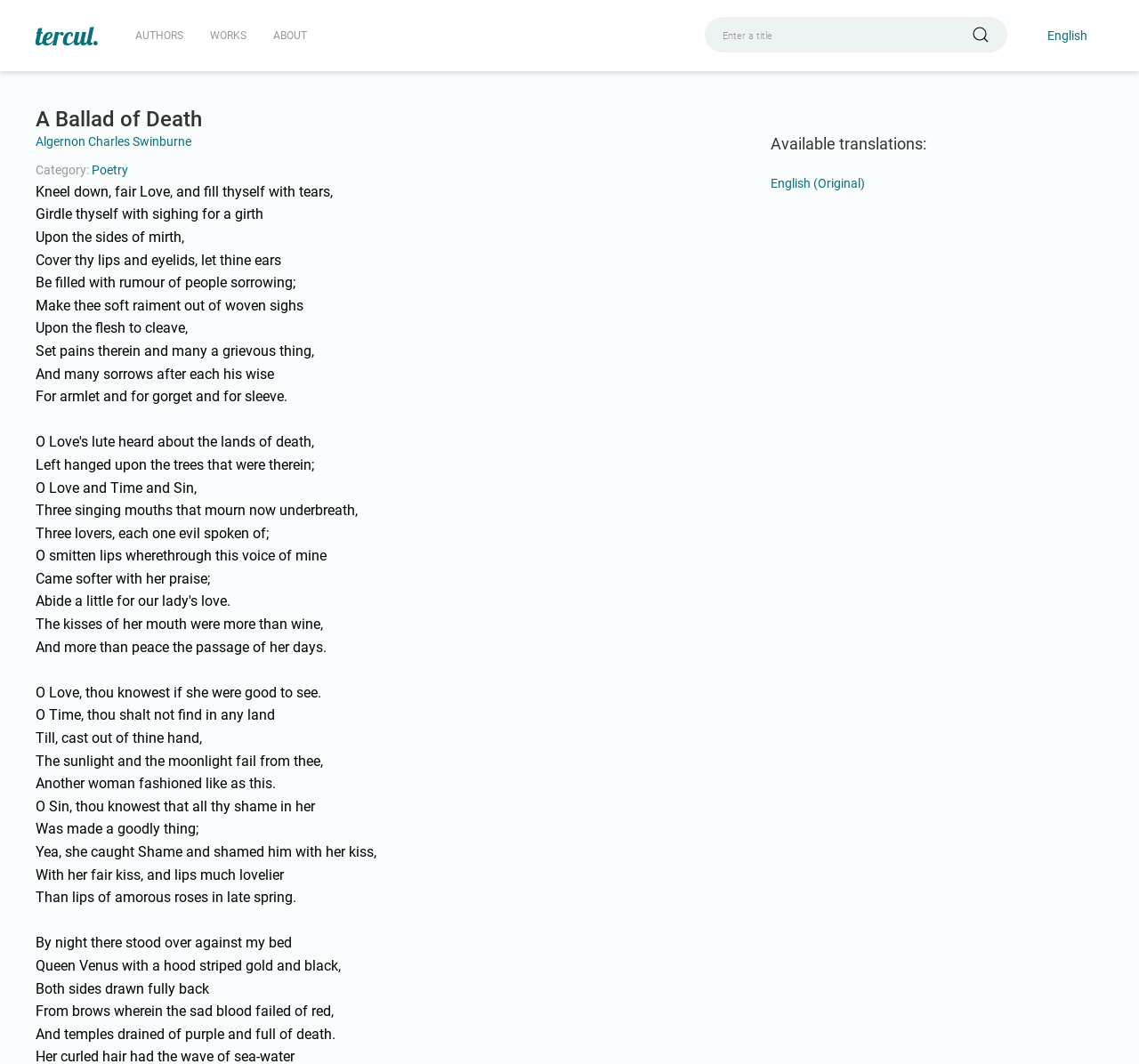Bounding box coordinates should be in the format (top-left x, top-left y, bottom-right x, bottom-right y) and all values should be floating point numbers between 0 and 1. Determine the bounding box coordinate for the UI element described as: Decrypt

None